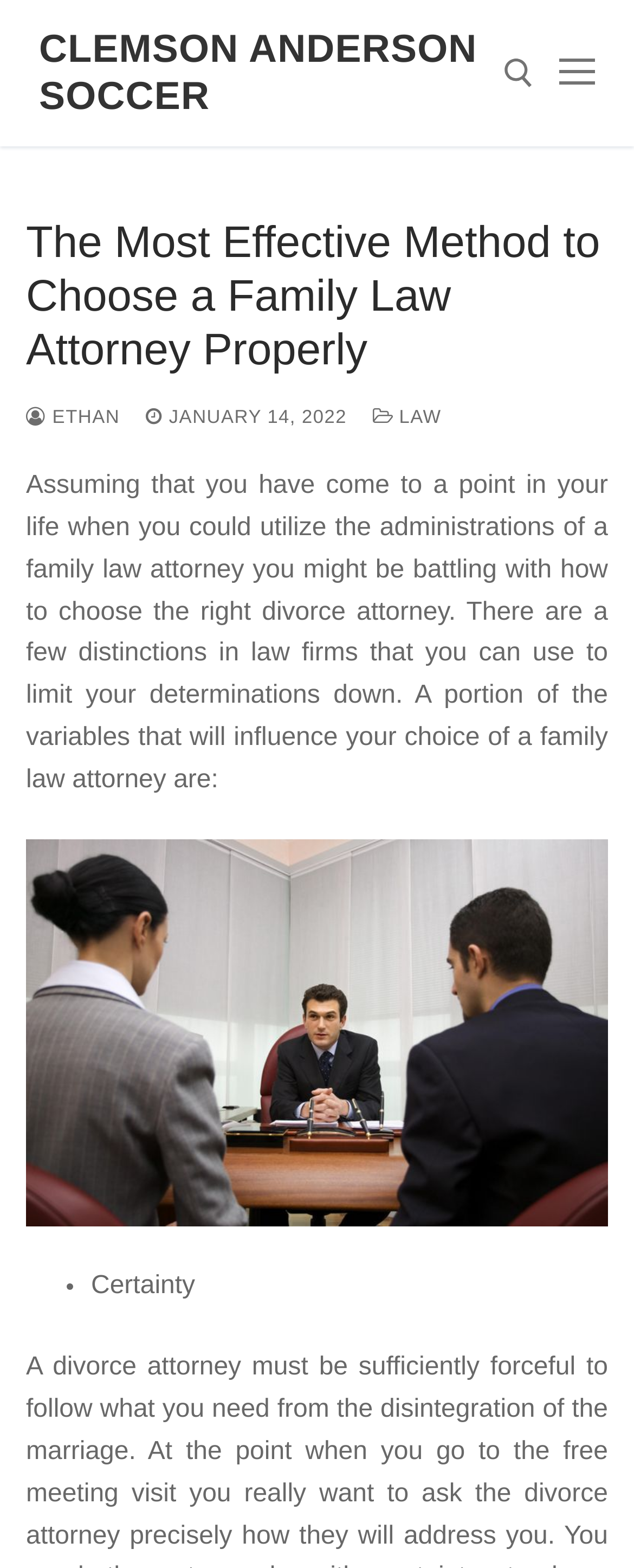Offer an in-depth caption of the entire webpage.

The webpage appears to be a blog post or article about choosing a family law attorney. At the top left, there is a link to "CLEMSON ANDERSON SOCCER", which suggests that the webpage is part of a larger website related to Clemson Anderson Soccer. Next to it, on the top right, there is a search bar with a "Search" link and a search box where users can input their queries. 

Below the search bar, there is a heading that reads "The Most Effective Method to Choose a Family Law Attorney Properly". Underneath the heading, there are several links, including one to the author "ETHAN", a date "JANUARY 14, 2022", and a category "LAW". 

The main content of the webpage starts with a paragraph of text that discusses the importance of choosing the right divorce attorney. The text is followed by an image related to family law, which takes up a significant portion of the webpage. 

Below the image, there is a list of points, indicated by a bullet point "•", with the first item being "Certainty". The list likely continues below, but the provided accessibility tree only shows the first item. Overall, the webpage appears to be a informative article or blog post about family law, with a focus on choosing the right attorney.